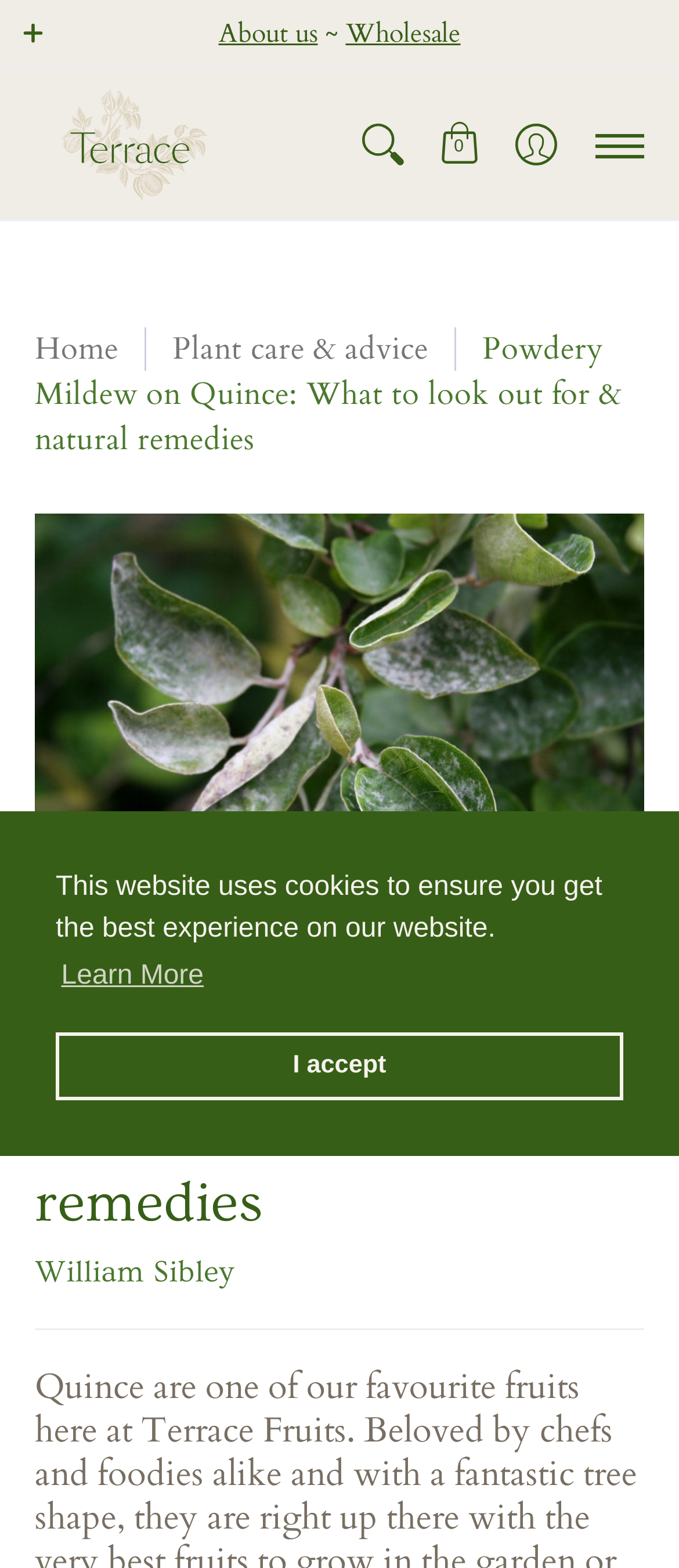Identify the bounding box coordinates of the clickable region to carry out the given instruction: "Click the 'Basket' button".

[0.619, 0.044, 0.732, 0.14]